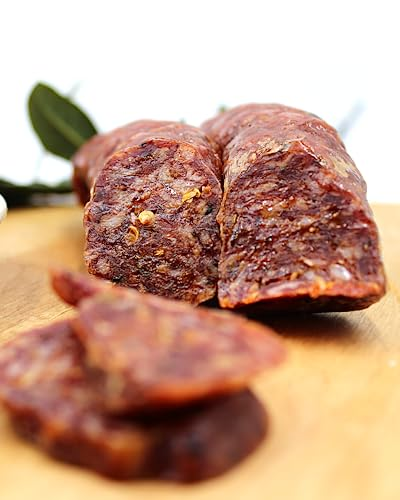Please give a short response to the question using one word or a phrase:
Are the pepperoni sticks gluten-free?

Yes